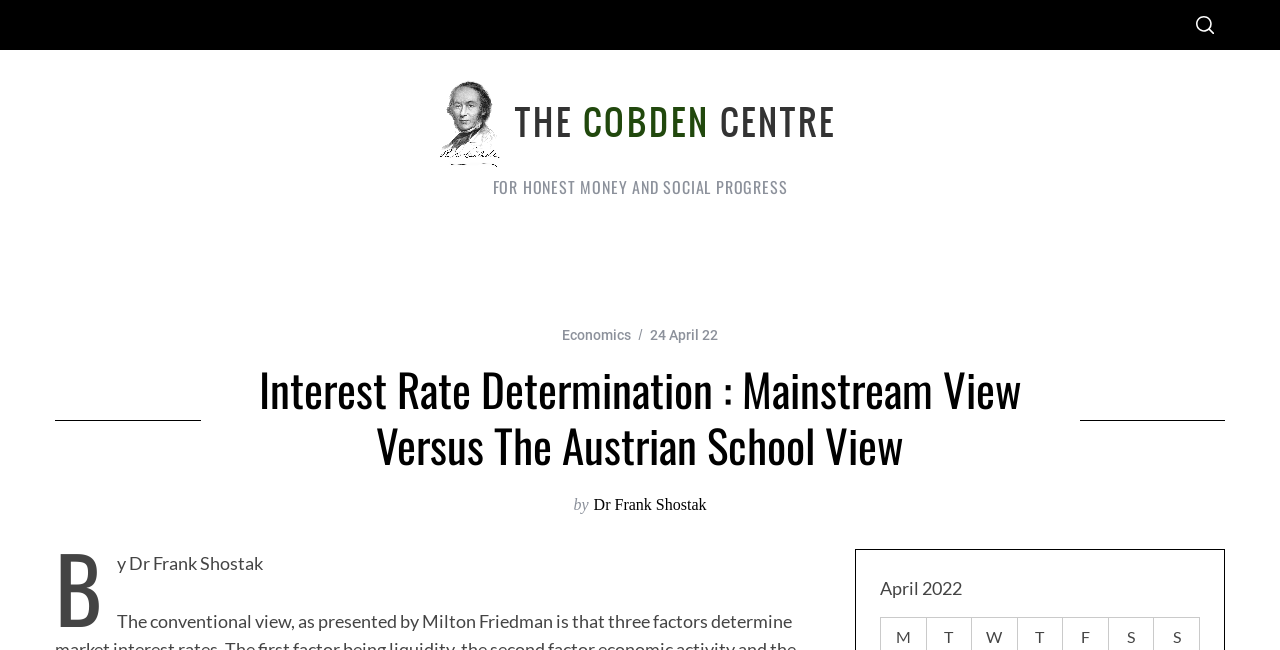Provide a thorough description of the webpage you see.

The webpage is about interest rate determination, comparing the mainstream view with the Austrian School view. At the top, there is a logo of "The Cobden Centre" with a link to the organization's homepage, accompanied by an image and the text "FOR HONEST MONEY AND SOCIAL PROGRESS". 

Below the logo, there is a main navigation menu with 7 links: "HOME", "ARTICLES", "LITERATURE", "LINKS", "CONTACT US", "SIGN UP", and "ABOUT", followed by a "DONATE" link. 

The main content area is divided into two sections. On the left, there is a header section with a link to "Economics" and a timestamp "24 April 22". On the right, there is a heading "Interest Rate Determination : Mainstream View Versus The Austrian School View" followed by the author's name "Dr Frank Shostak" with a link to his profile. 

At the bottom of the page, there is a search box with a placeholder text "Search for:".